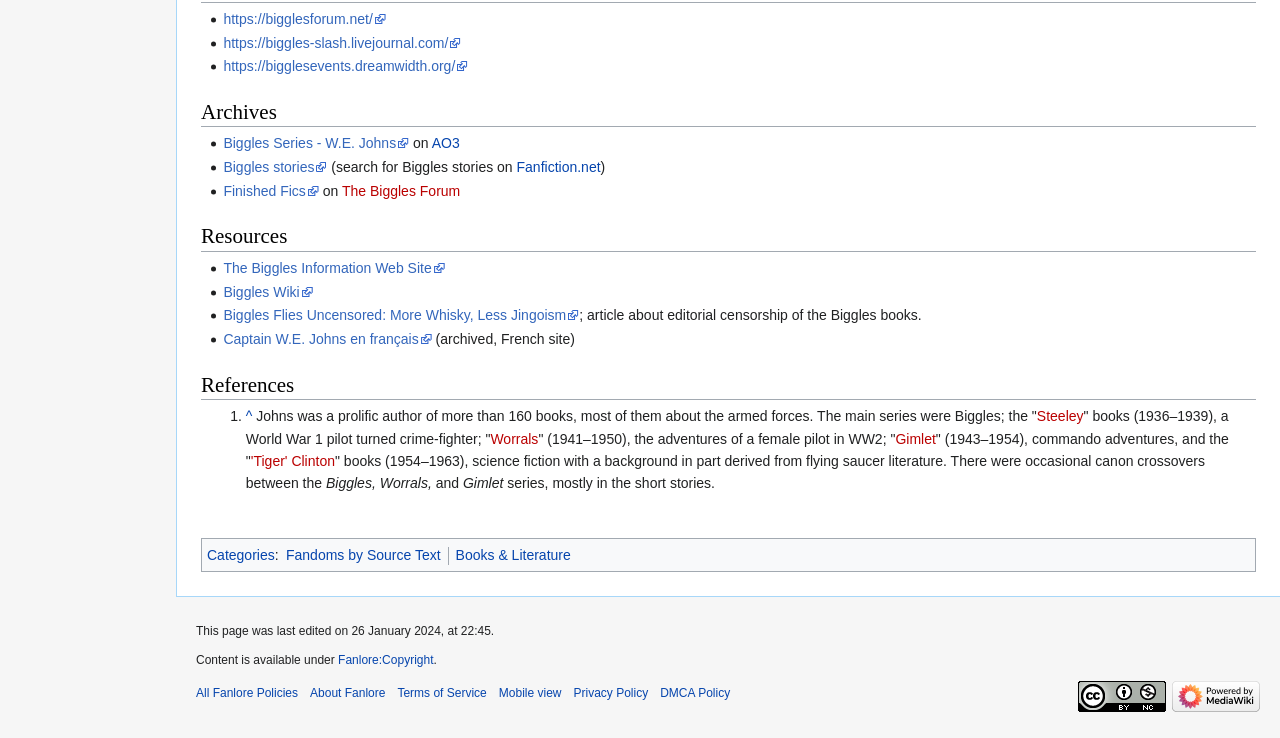Identify the bounding box for the given UI element using the description provided. Coordinates should be in the format (top-left x, top-left y, bottom-right x, bottom-right y) and must be between 0 and 1. Here is the description: https://biggles-slash.livejournal.com/

[0.175, 0.047, 0.36, 0.069]